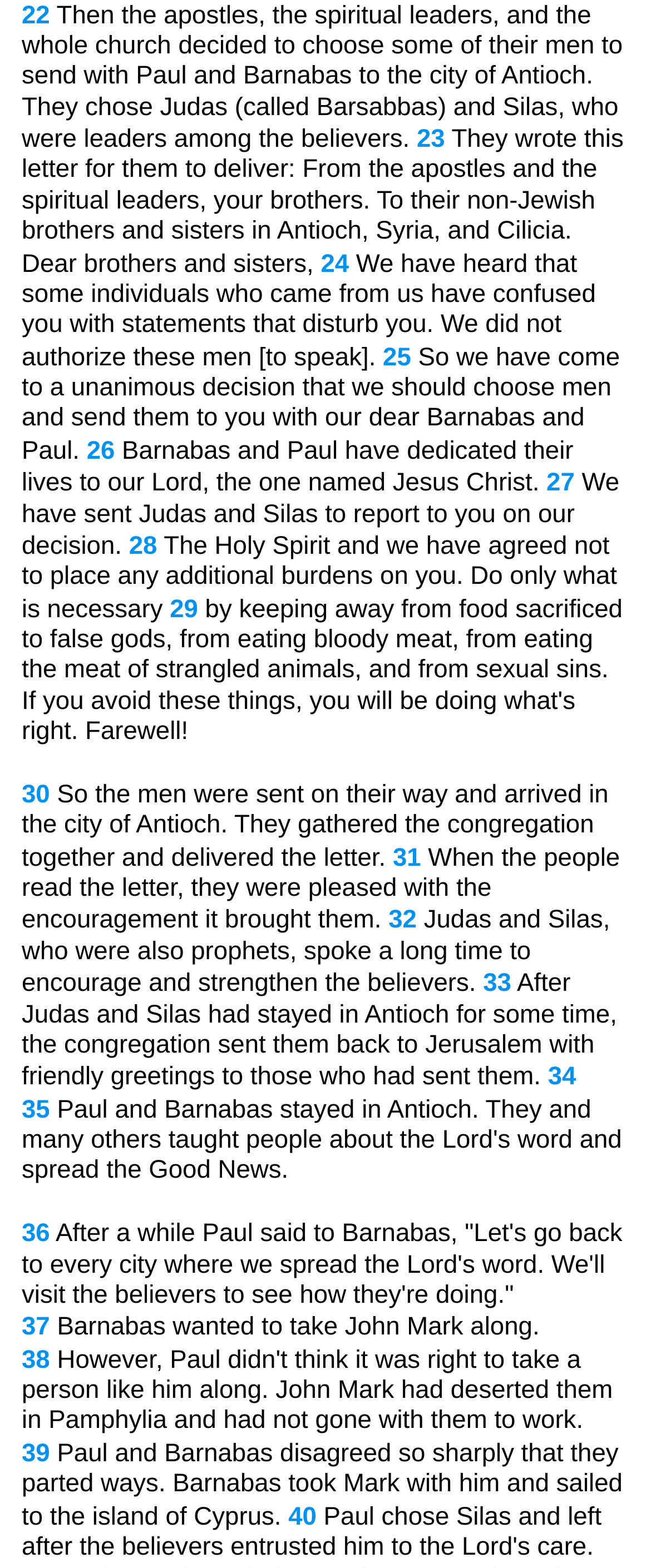Please respond to the question using a single word or phrase:
Who disagreed with Paul about taking John Mark along?

Barnabas